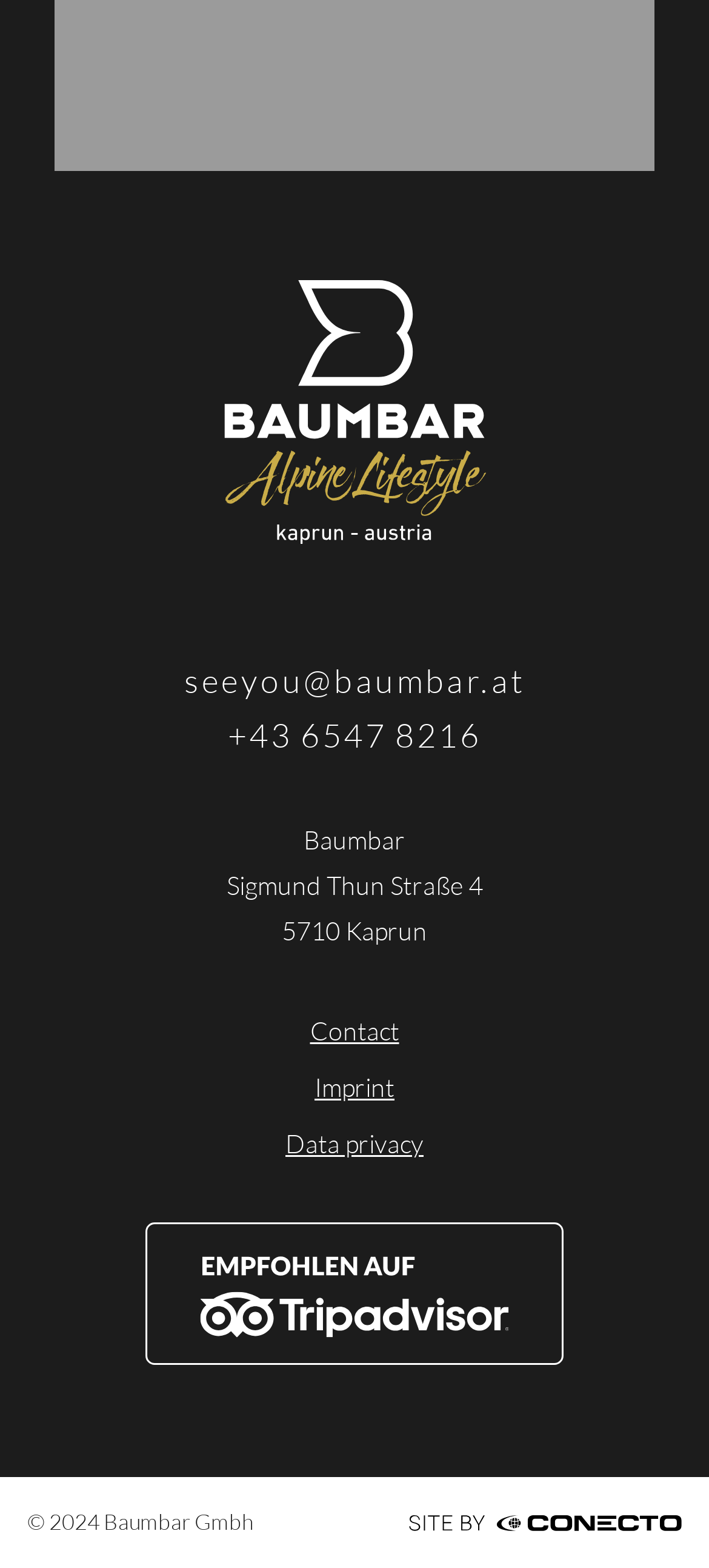Find and provide the bounding box coordinates for the UI element described with: "Imprint".

[0.444, 0.684, 0.556, 0.704]